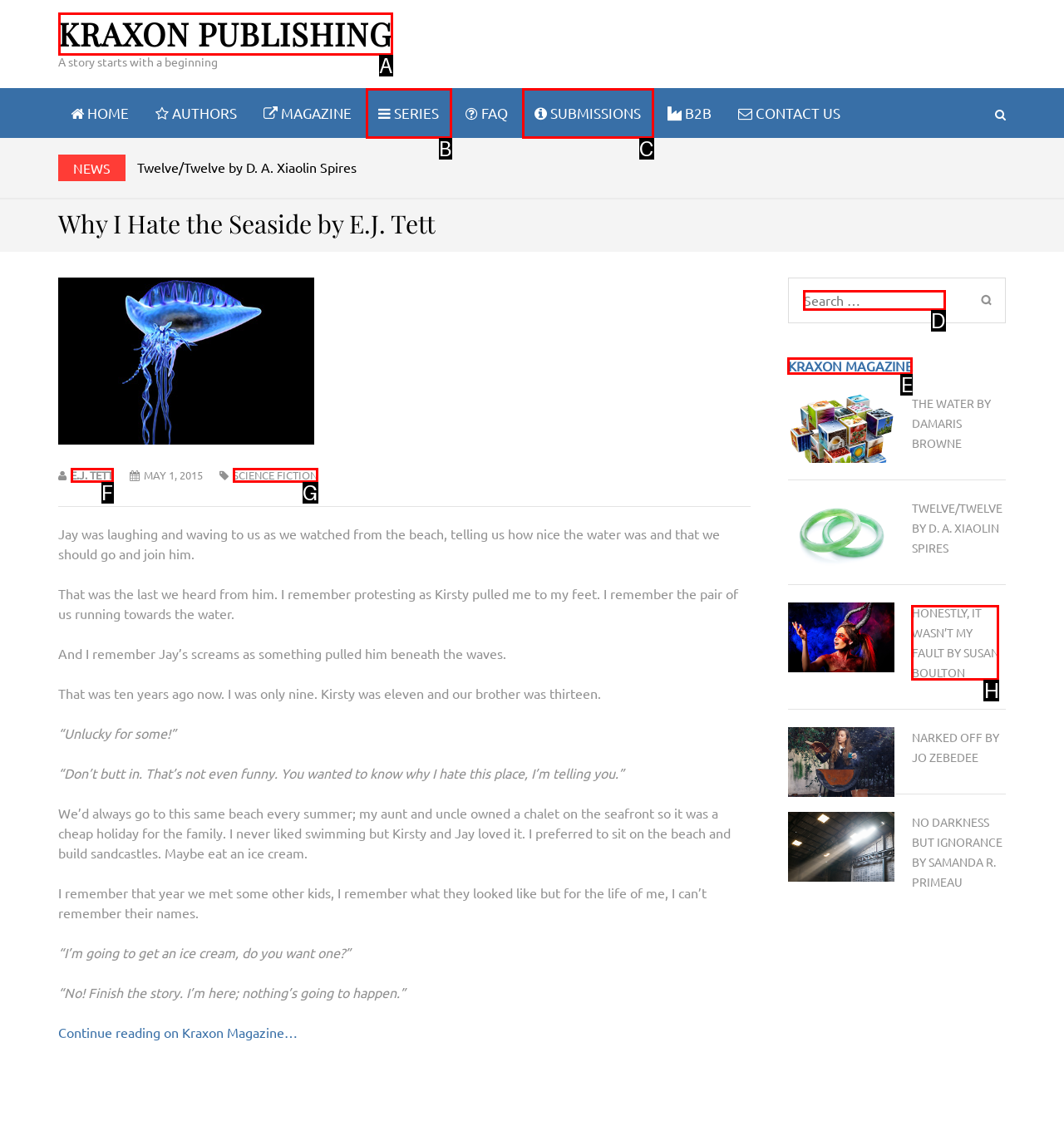Find the option that matches this description: Kraxon Magazine
Provide the matching option's letter directly.

E